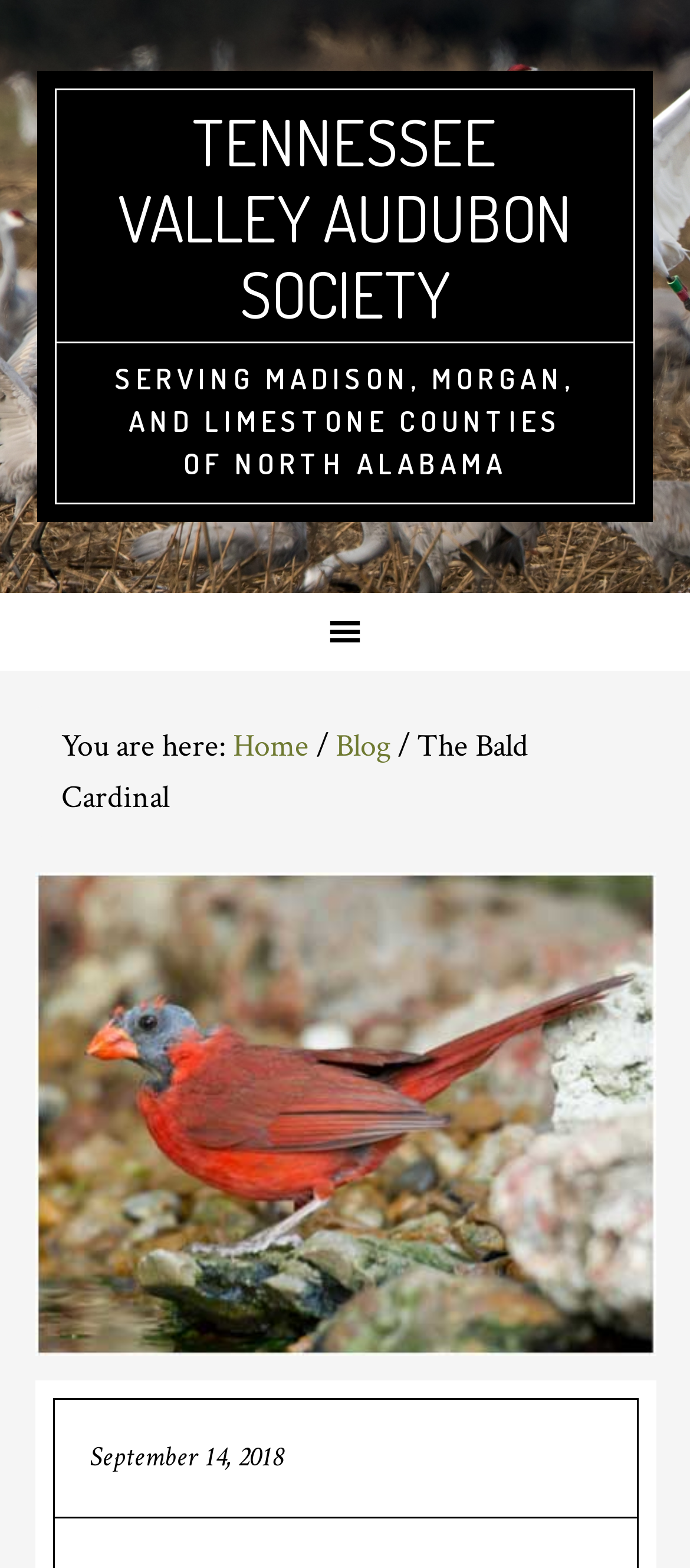Review the image closely and give a comprehensive answer to the question: What is the name of the society?

I found the answer by looking at the link element with the text 'TENNESSEE VALLEY AUDUBON SOCIETY' which is located at the top of the page.